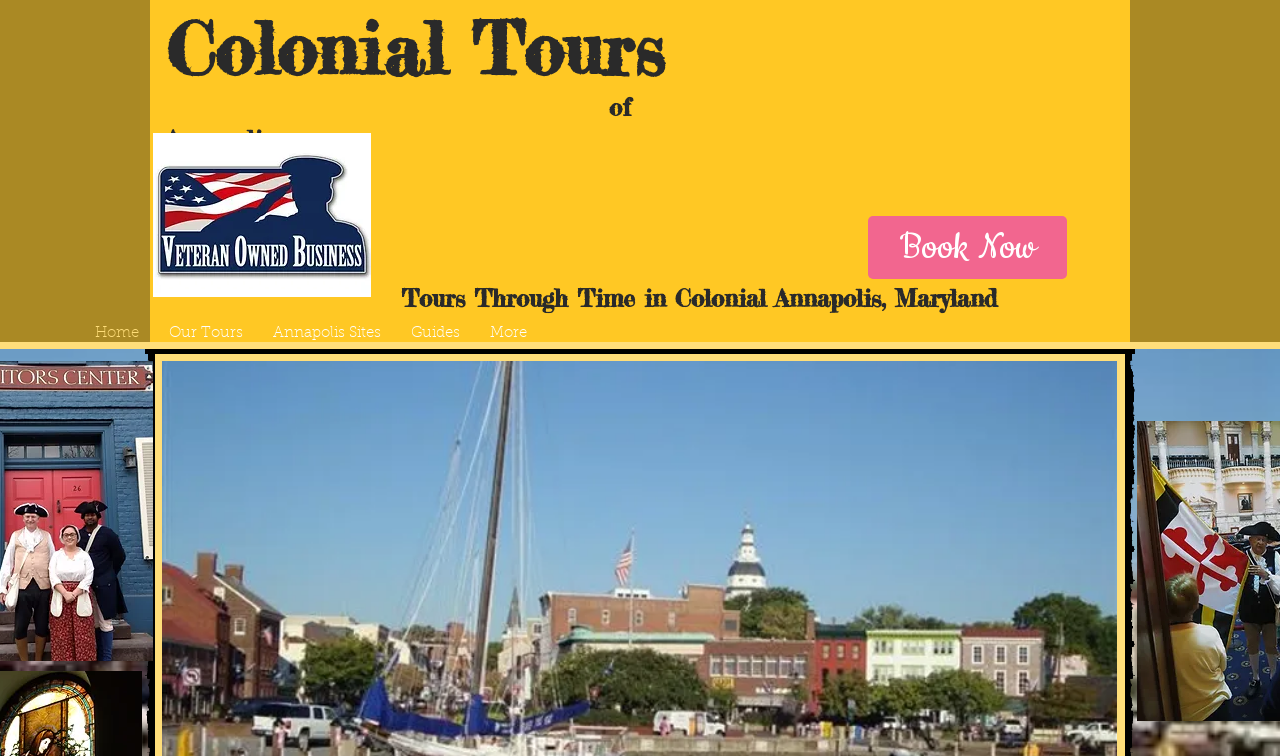Please provide a brief answer to the following inquiry using a single word or phrase:
What is the theme of the tours offered?

Historical